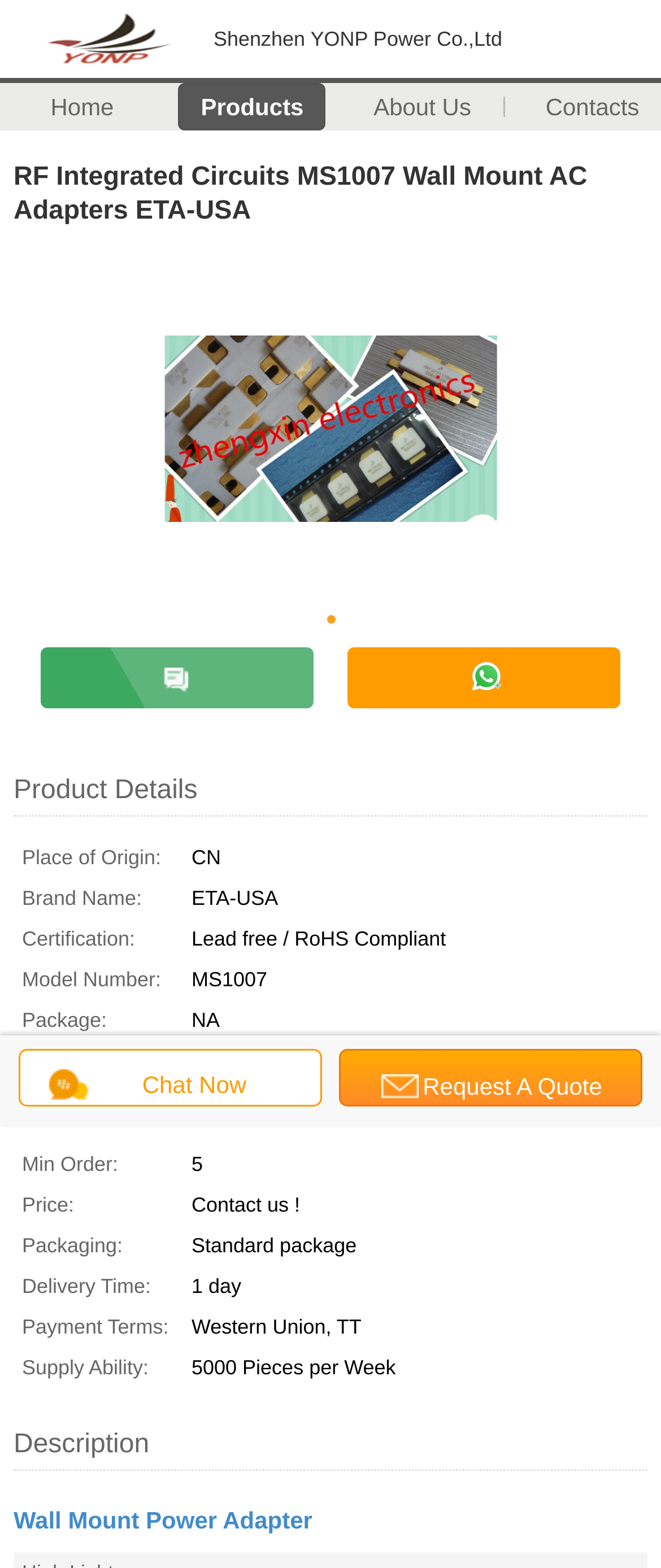Please determine the bounding box coordinates of the clickable area required to carry out the following instruction: "Get the best price". The coordinates must be four float numbers between 0 and 1, represented as [left, top, right, bottom].

[0.062, 0.413, 0.474, 0.452]